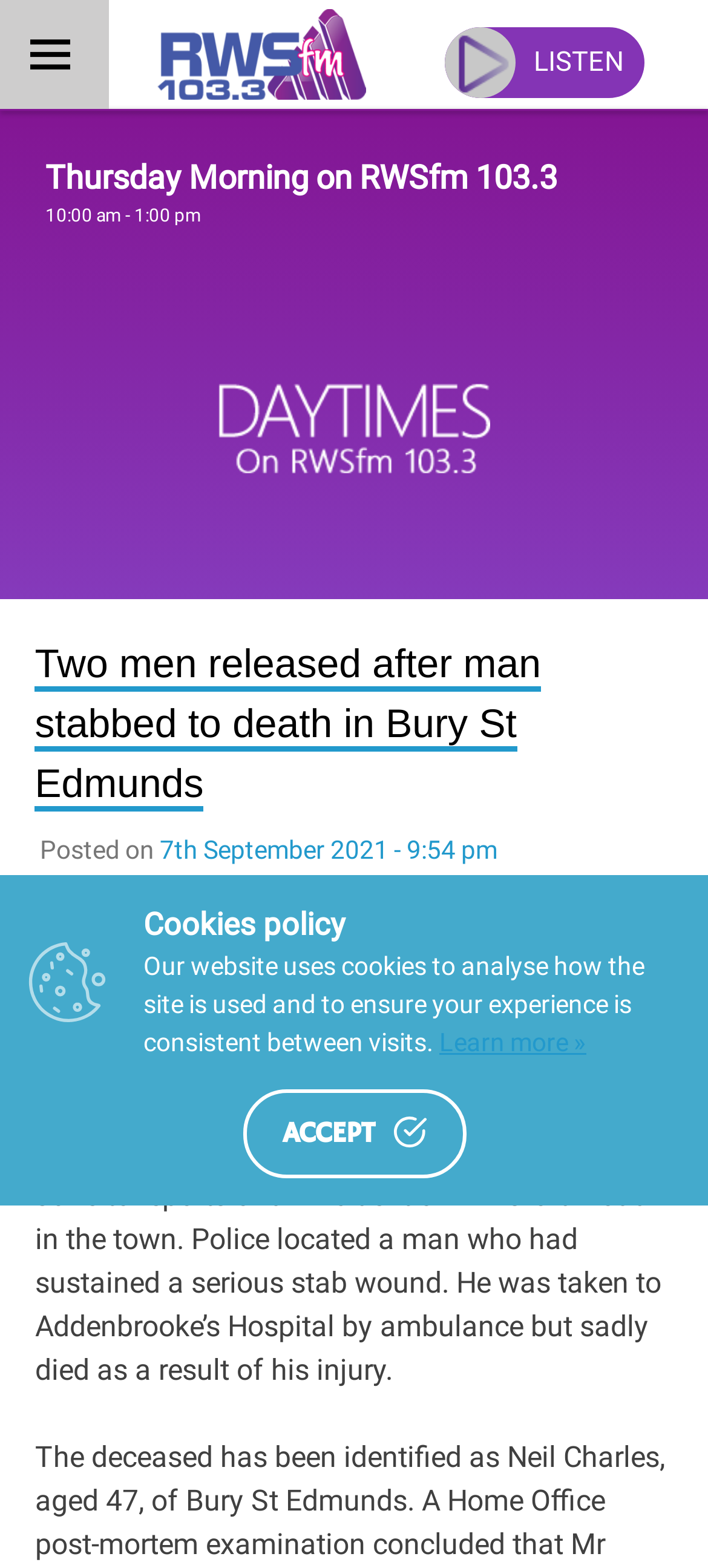Construct a comprehensive description capturing every detail on the webpage.

This webpage is about a local radio station, RWSfm 103.3, serving West Suffolk. At the top left corner, there is a logo image of the radio station. Next to it, there is a button with an icon. Below the logo, there is a heading that reads "Thursday Morning on RWSfm 103.3" with a time range of 10:00 am to 1:00 pm. 

To the right of the heading, there is a large image related to the Thursday morning program. Below the image, there is another time range of 1:00 pm to 2:00 pm. 

The main content of the webpage is an article about two men being released after a man was stabbed to death in Bury St Edmunds. The article has a heading and a subheading with the date and time of the post. The article text is divided into three paragraphs, describing the incident and the police investigation. 

On the right side of the article, there is a small image. Below the article, there is a section about the website's cookies policy, which includes a heading, a brief description, and a link to learn more. 

At the bottom of the webpage, there is a button to accept the cookies policy. The button has an image inside it.